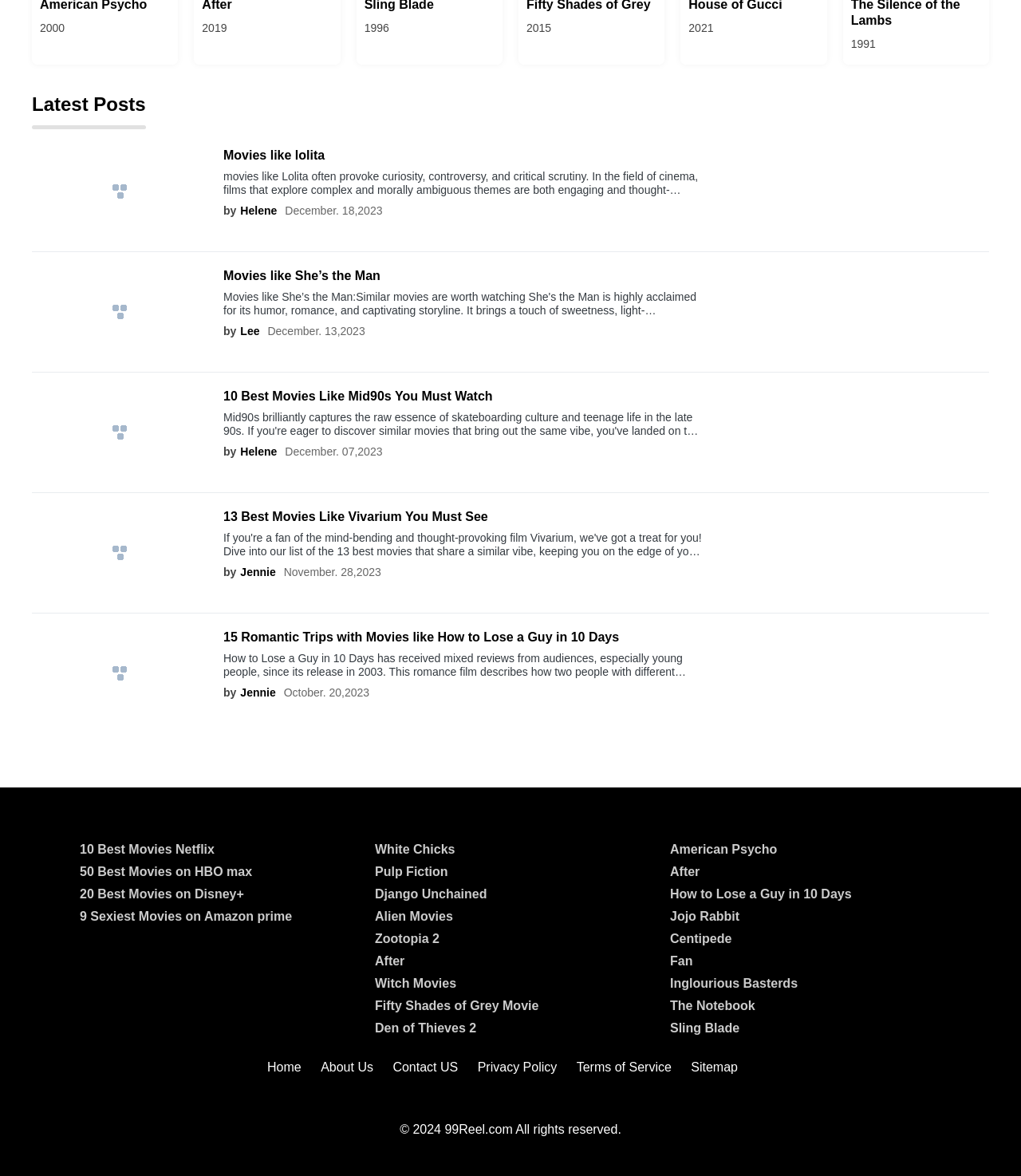What is the author of the post 'Movies like She’s the Man'?
Please elaborate on the answer to the question with detailed information.

I looked at the link element with the text 'Movies like She’s the Man' and found the adjacent link element with the text 'Lee', which indicates that Lee is the author of the post.